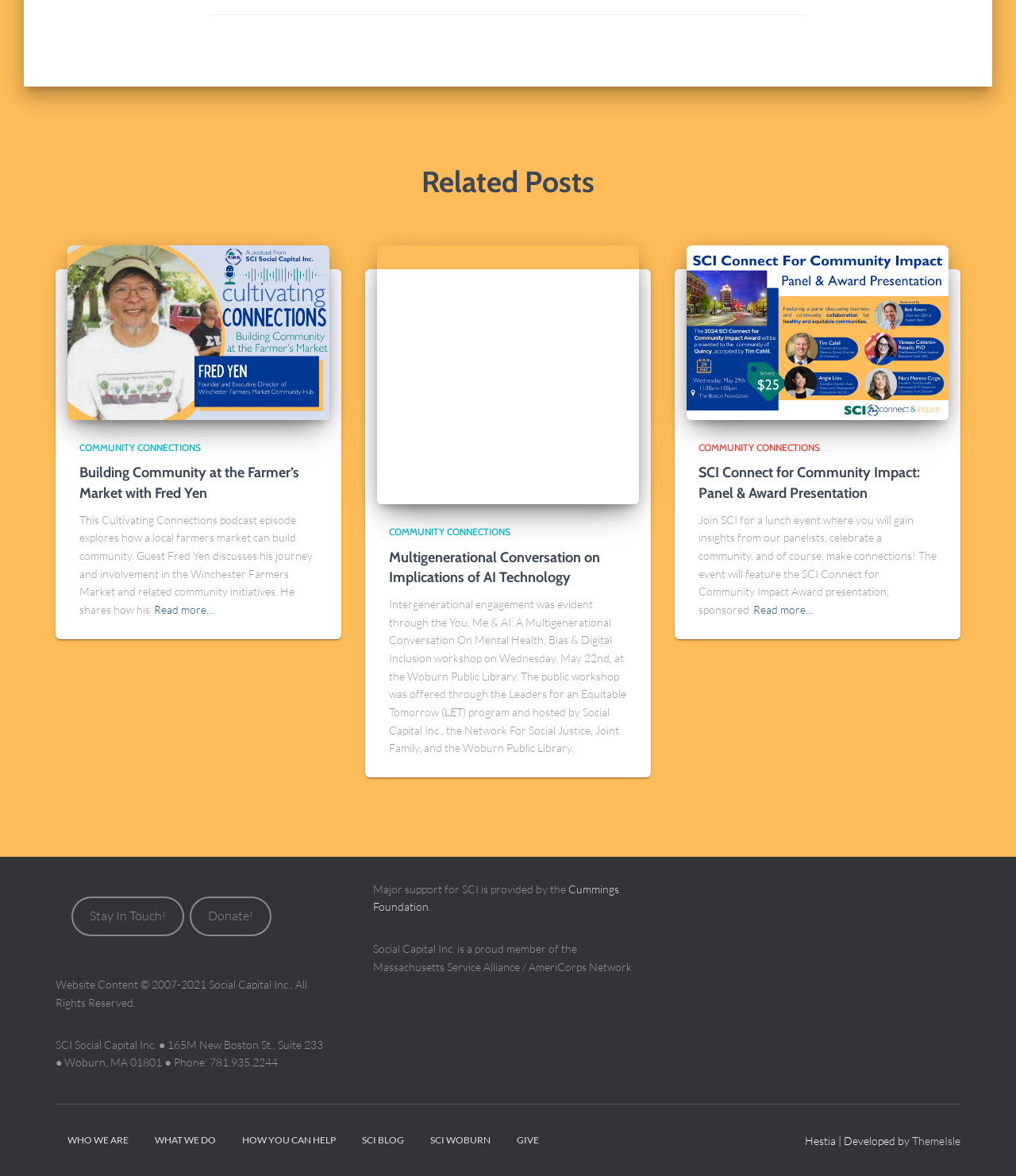Please identify the bounding box coordinates of the area that needs to be clicked to fulfill the following instruction: "Explore Multigenerational Conversation on Implications of AI Technology."

[0.371, 0.312, 0.629, 0.323]